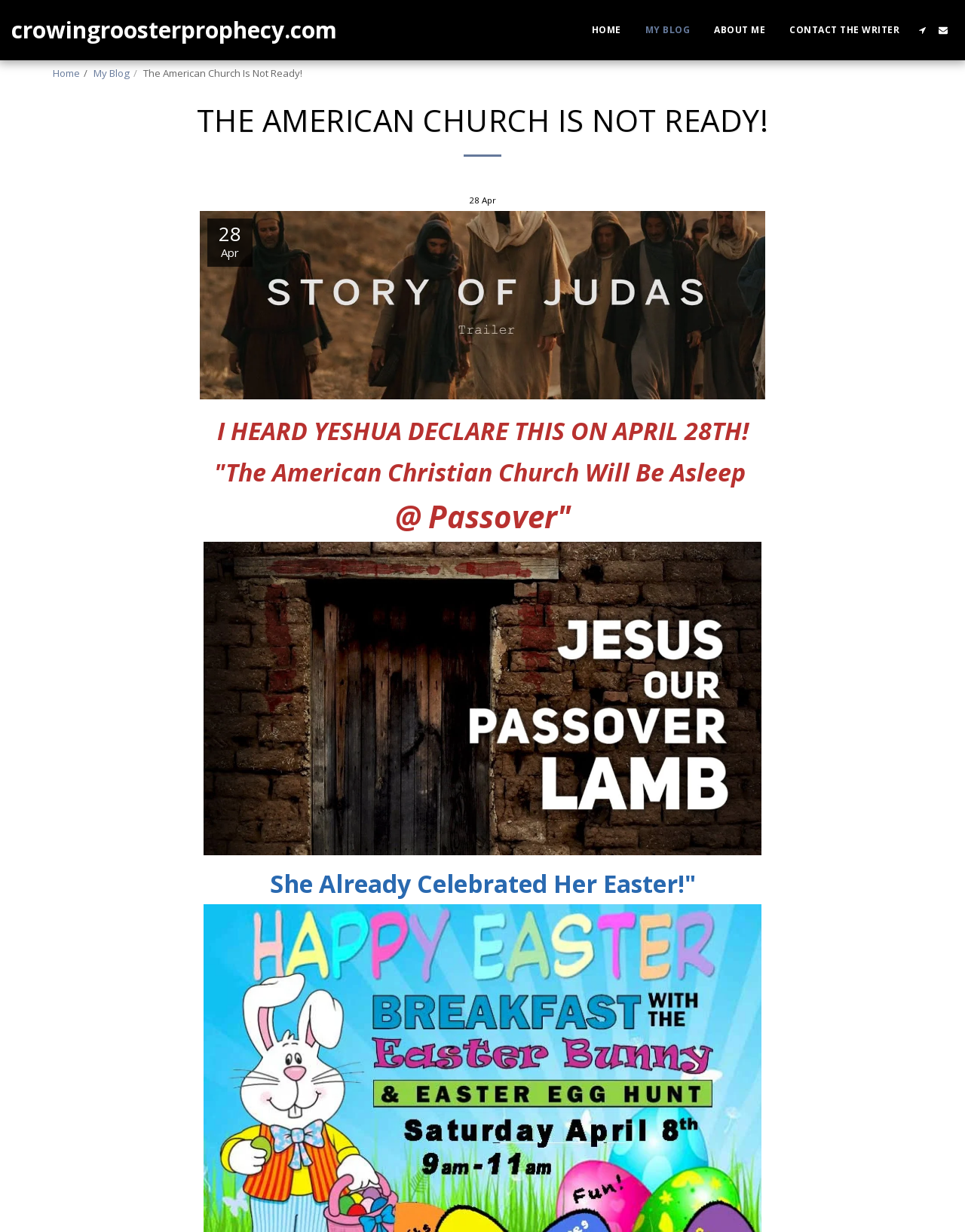Summarize the webpage with a detailed and informative caption.

The webpage appears to be a blog or article page, with a prominent title "The American Church Is Not Ready!" at the top. Below the title, there is a horizontal separator line. 

At the top right corner, there are four navigation links: "HOME", "MY BLOG", "ABOUT ME", and "CONTACT THE WRITER", followed by two buttons with no text. On the top left corner, there are three more navigation links: "Home", "My Blog", and a title "The American Church Is Not Ready!".

The main content of the page is divided into sections. The first section has a heading "THE AMERICAN CHURCH IS NOT READY!" and a date "4/28/2023 04:18 AM" below it, with the day "28" and month "Apr" written separately. 

The next section has a heading "I HEARD YESHUA DECLARE THIS ON APRIL 28TH!" followed by two more headings: '"The American Christian Church Will Be Asleep\xa0' and '@ Passover"'. 

Finally, there is another heading "She Already Celebrated Her Easter!" at the bottom of the page.